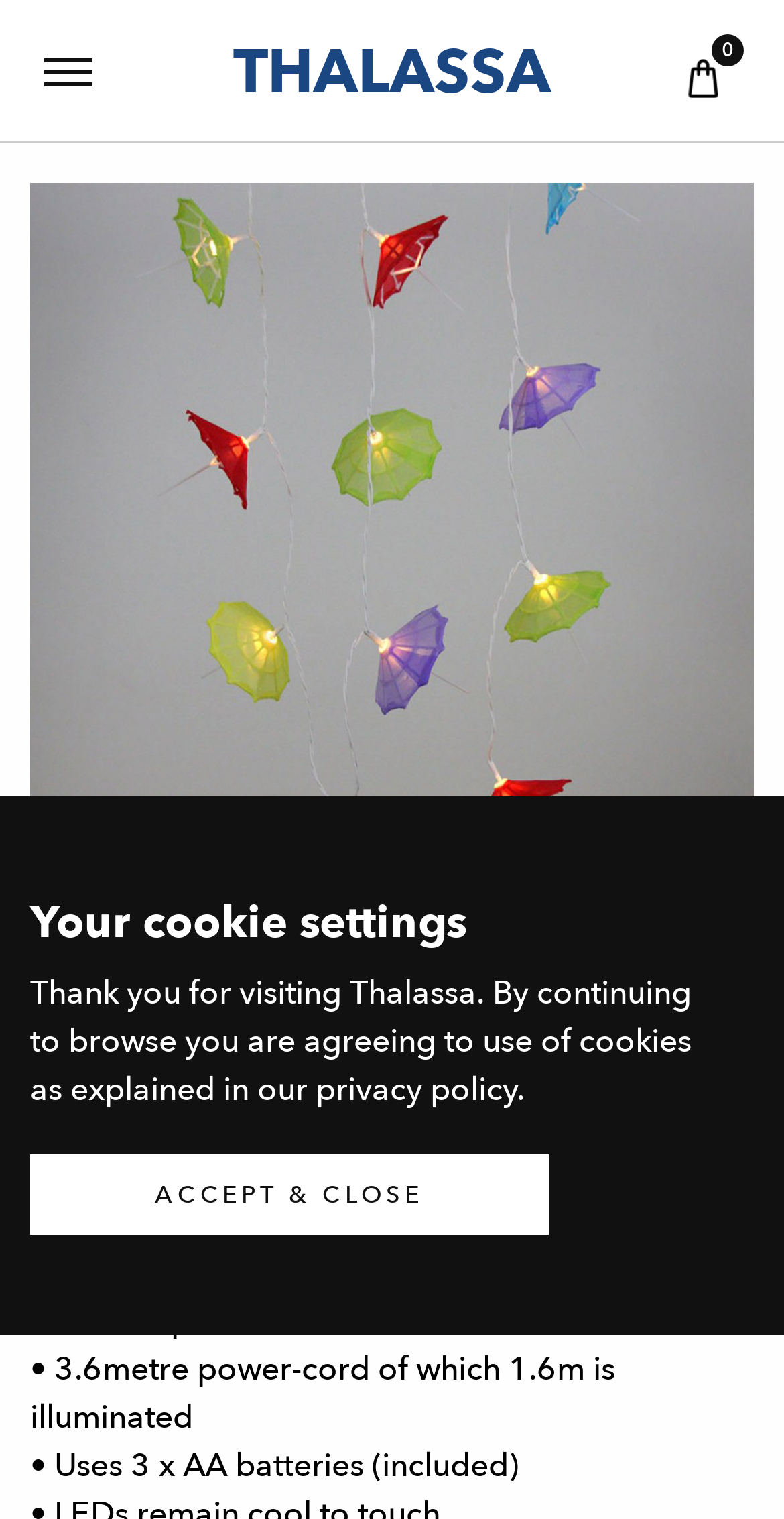Please provide a brief answer to the question using only one word or phrase: 
How many parasols are included?

12